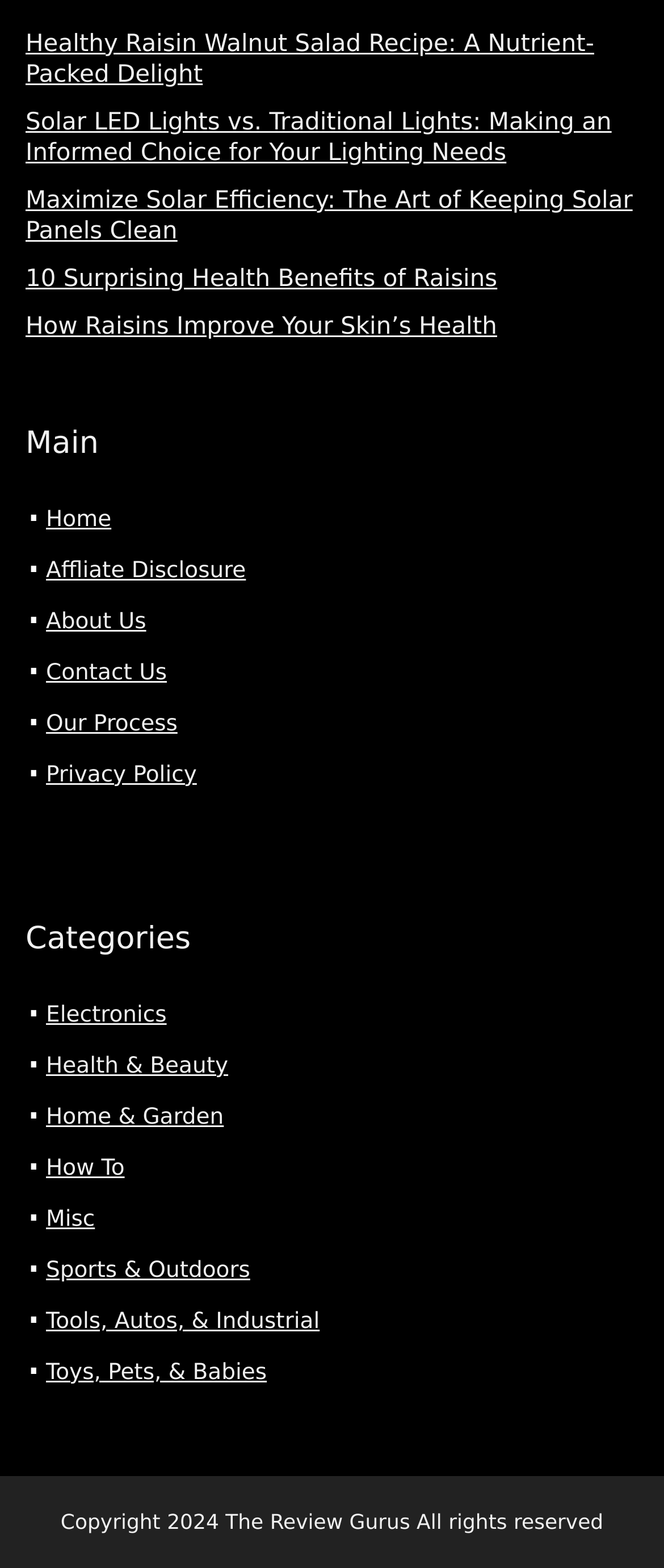How many categories are listed on the webpage?
Based on the screenshot, give a detailed explanation to answer the question.

I counted the number of links under the 'Categories' section, which are 'Electronics', 'Health & Beauty', 'Home & Garden', 'How To', 'Misc', 'Sports & Outdoors', 'Tools, Autos, & Industrial', and 'Toys, Pets, & Babies'. There are 9 categories in total.